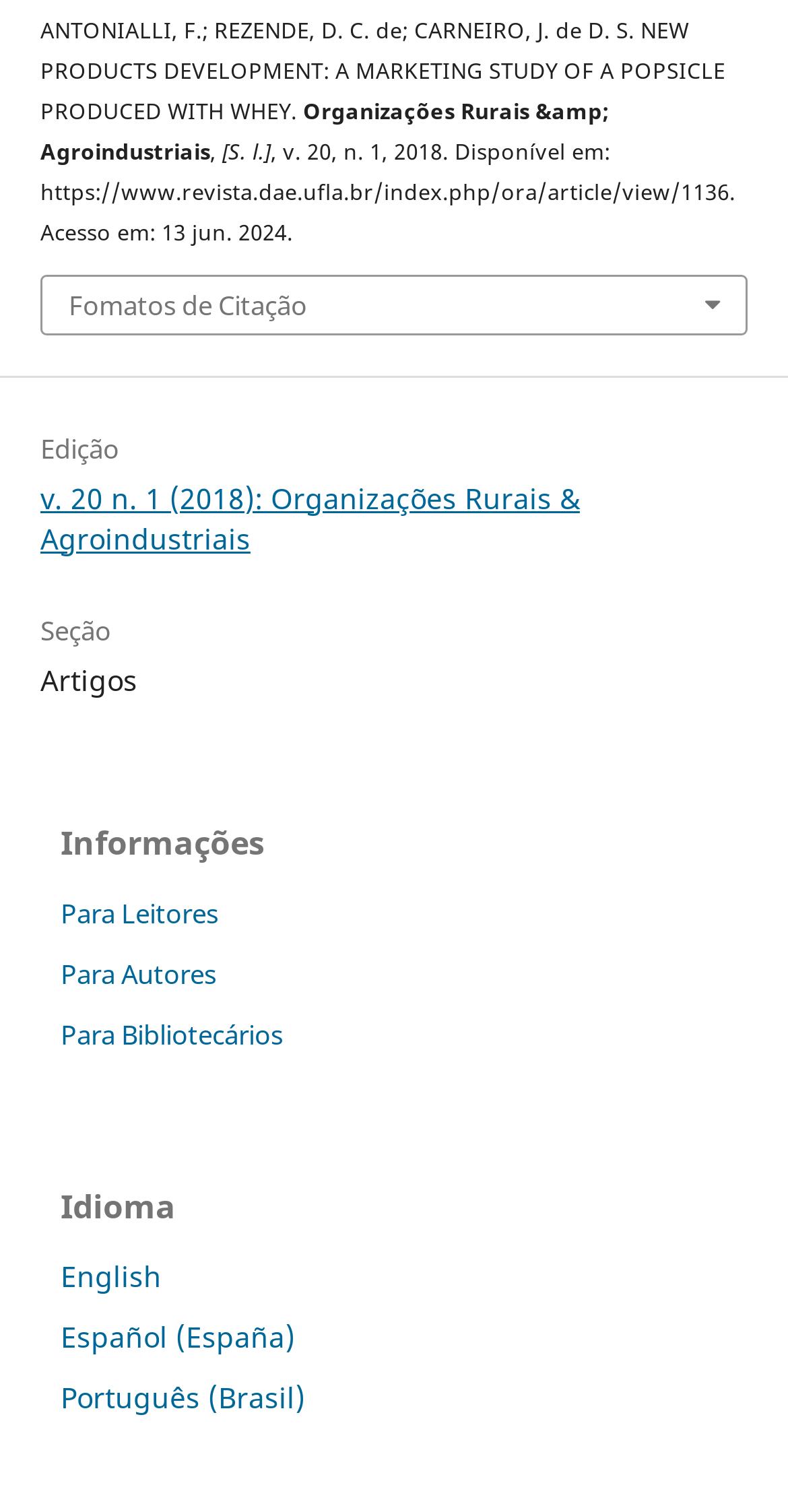Please locate the bounding box coordinates of the element that needs to be clicked to achieve the following instruction: "Access volume 20 number 1". The coordinates should be four float numbers between 0 and 1, i.e., [left, top, right, bottom].

[0.051, 0.316, 0.736, 0.368]